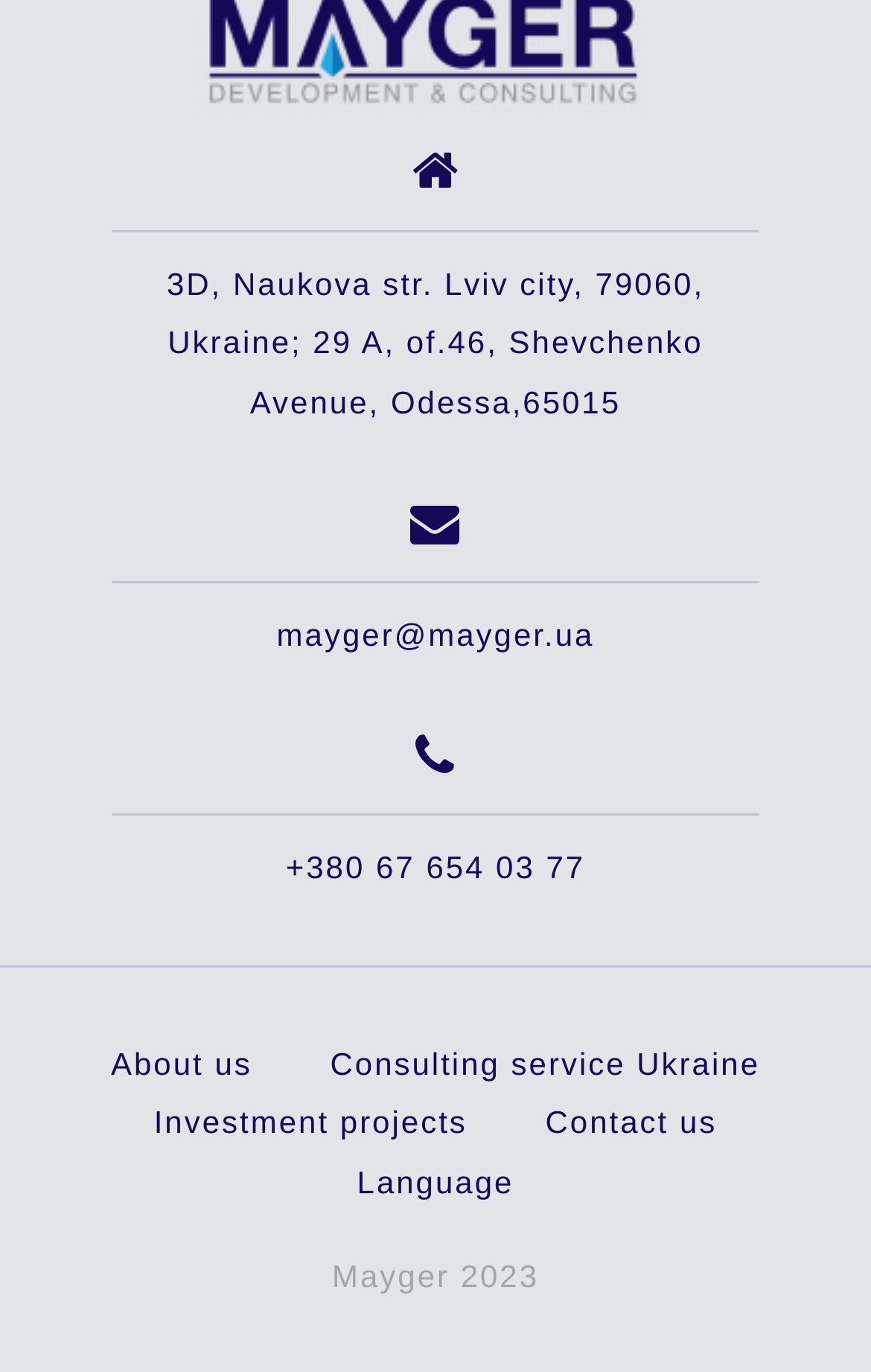Extract the bounding box for the UI element that matches this description: "Consulting service Ukraine".

[0.379, 0.762, 0.873, 0.788]